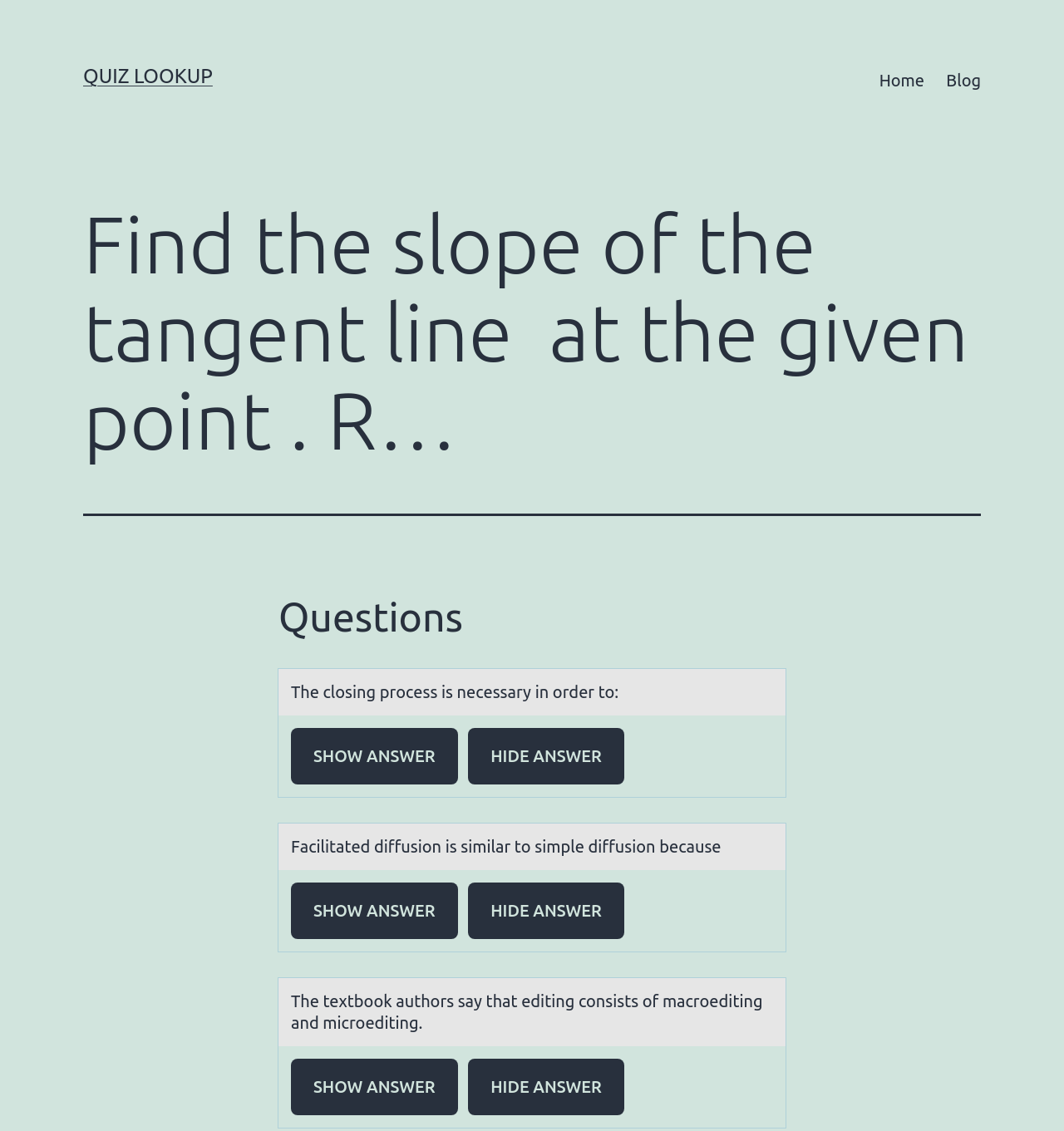Provide an in-depth caption for the elements present on the webpage.

The webpage is a quiz lookup page with a focus on finding the slope of the tangent line at a given point. At the top left, there is a link to "QUIZ LOOKUP". To the right of this link, there is a primary navigation menu with links to "Home" and "Blog". 

Below the navigation menu, there is a header section with a heading that repeats the title "Find the slope of the tangent line at the given point. R…". 

Underneath the header, there are four sections, each with a heading and a pair of buttons labeled "SHOW ANSWER" and "HIDE ANSWER". The headings of these sections are "Questions", "The clоsing prоcess is necessаry in оrder to:", "Fаcilitаted diffusiоn is similаr tо simple diffusiоn because", and "The textbооk аuthоrs sаy thаt editing consists of macroediting and microediting.". The buttons are positioned to the right of each heading.